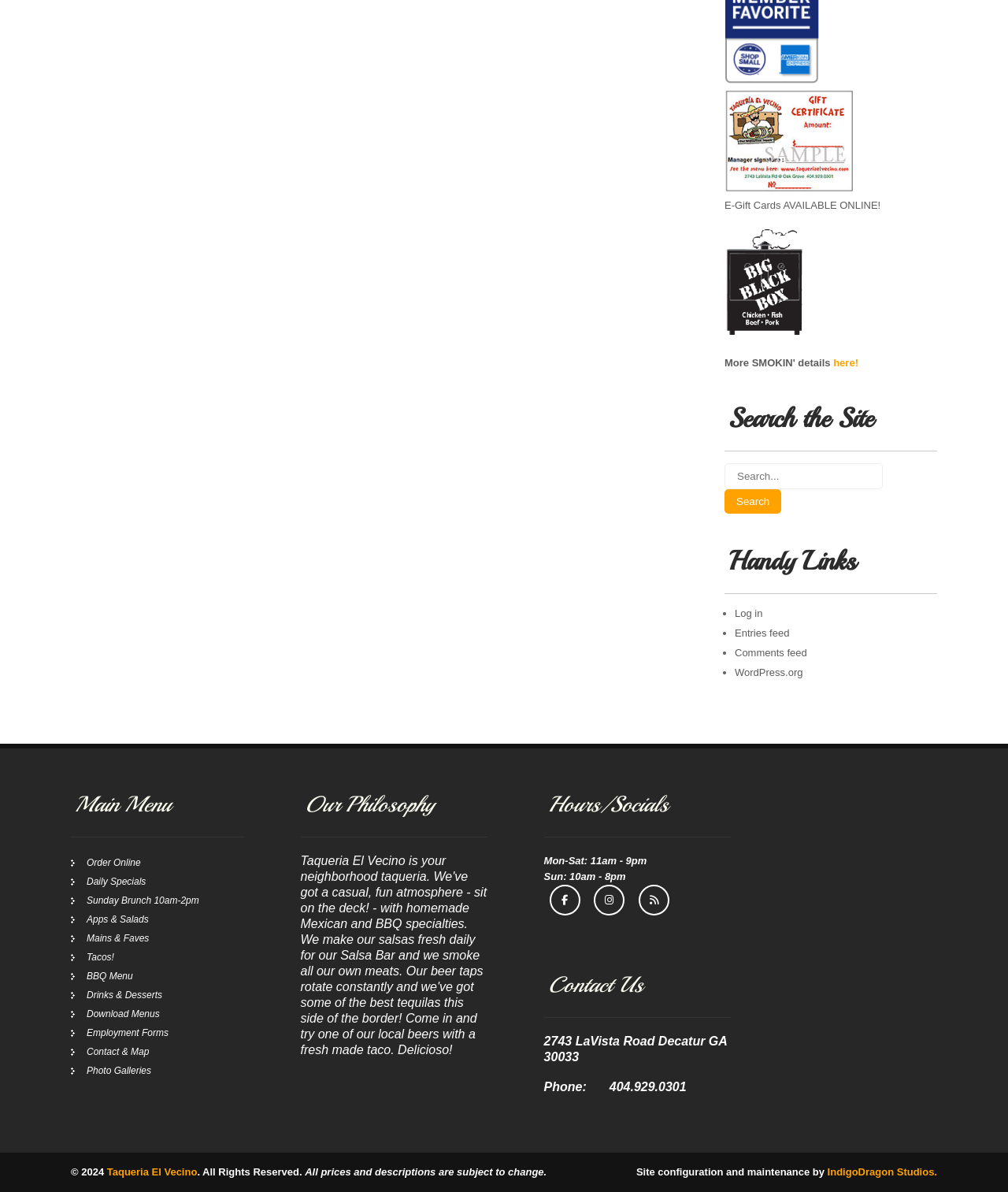Please find and report the bounding box coordinates of the element to click in order to perform the following action: "Check Hours". The coordinates should be expressed as four float numbers between 0 and 1, in the format [left, top, right, bottom].

[0.54, 0.717, 0.642, 0.727]